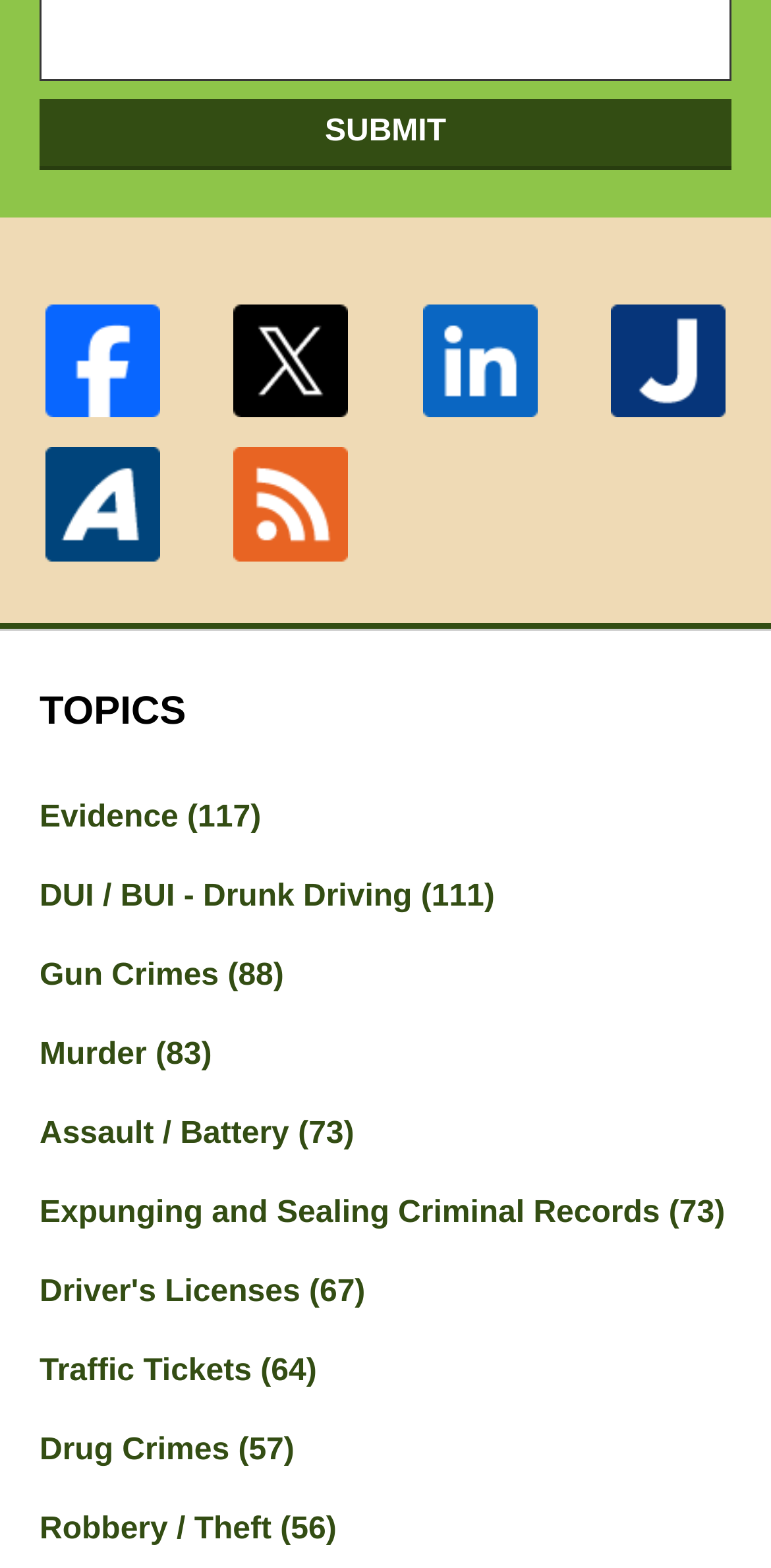Please answer the following question using a single word or phrase: How many topics are listed?

11